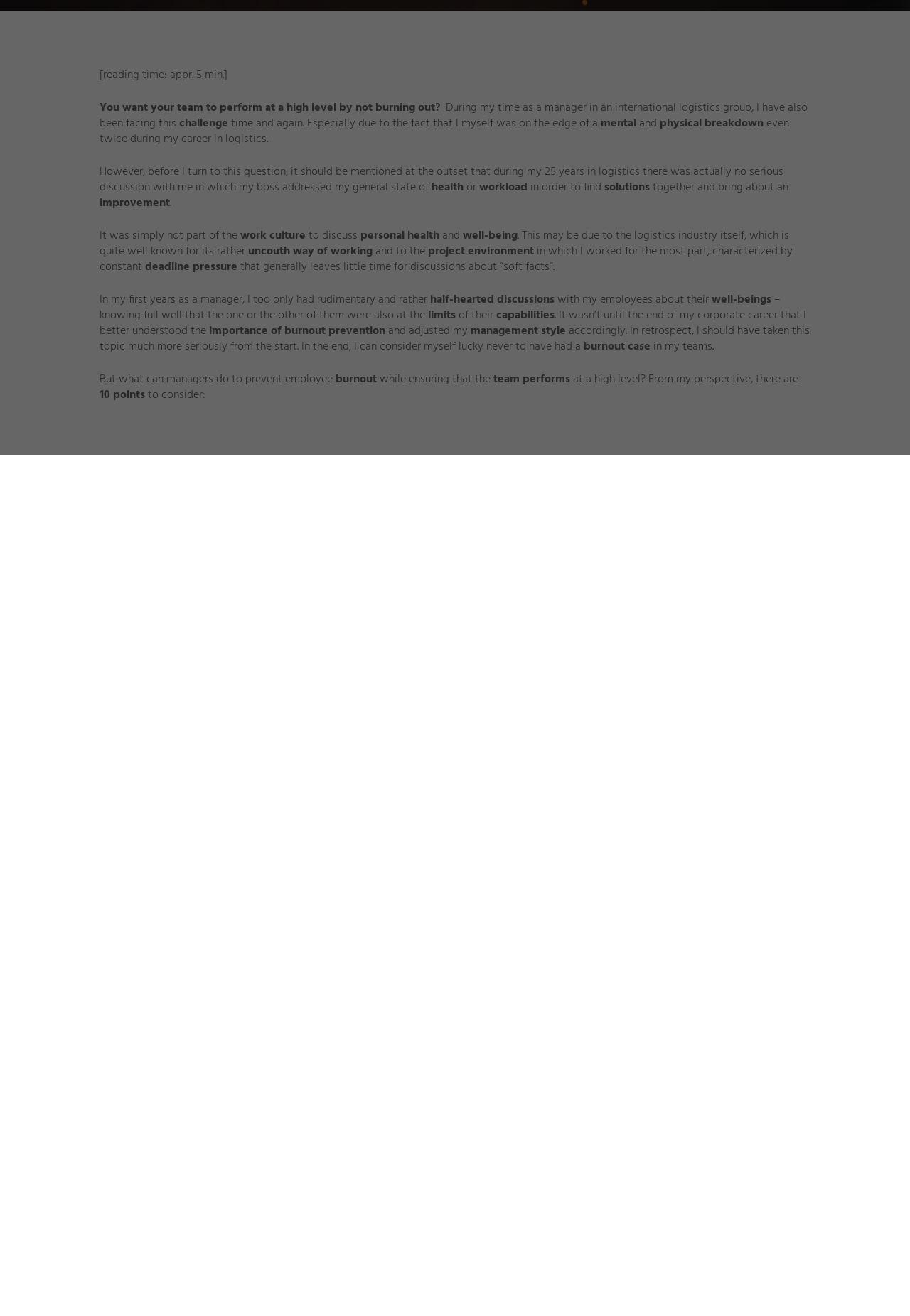Find the bounding box of the UI element described as follows: "Accept all".

[0.012, 0.018, 0.095, 0.041]